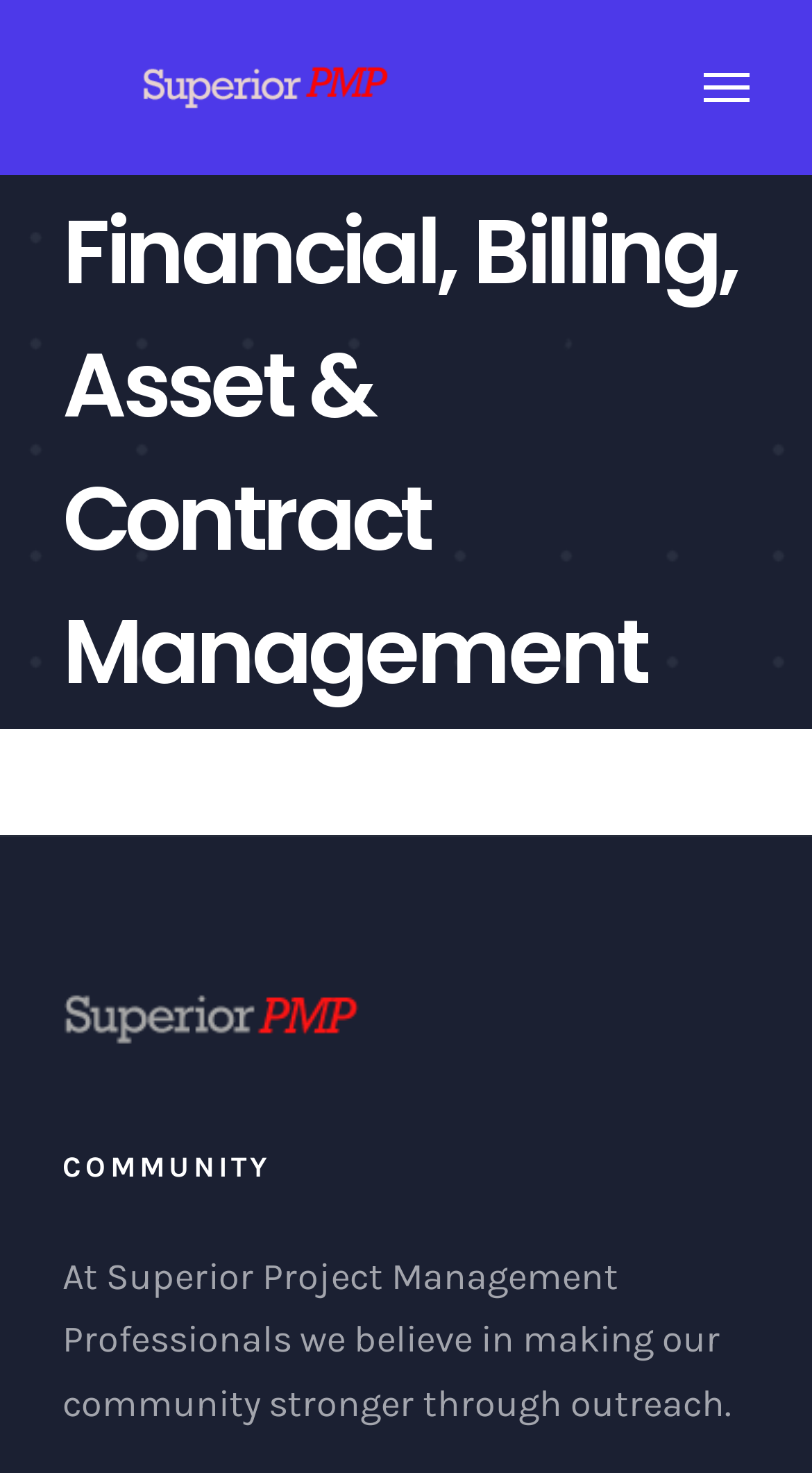What is the company's name?
Kindly answer the question with as much detail as you can.

I found a link element with the text 'Superior Project Management Professionals Logo' and a heading element with the text 'Financial, Billing, Asset & Contract Management – Superior Project Management Professionals'. This suggests that the company's name is Superior Project Management Professionals.